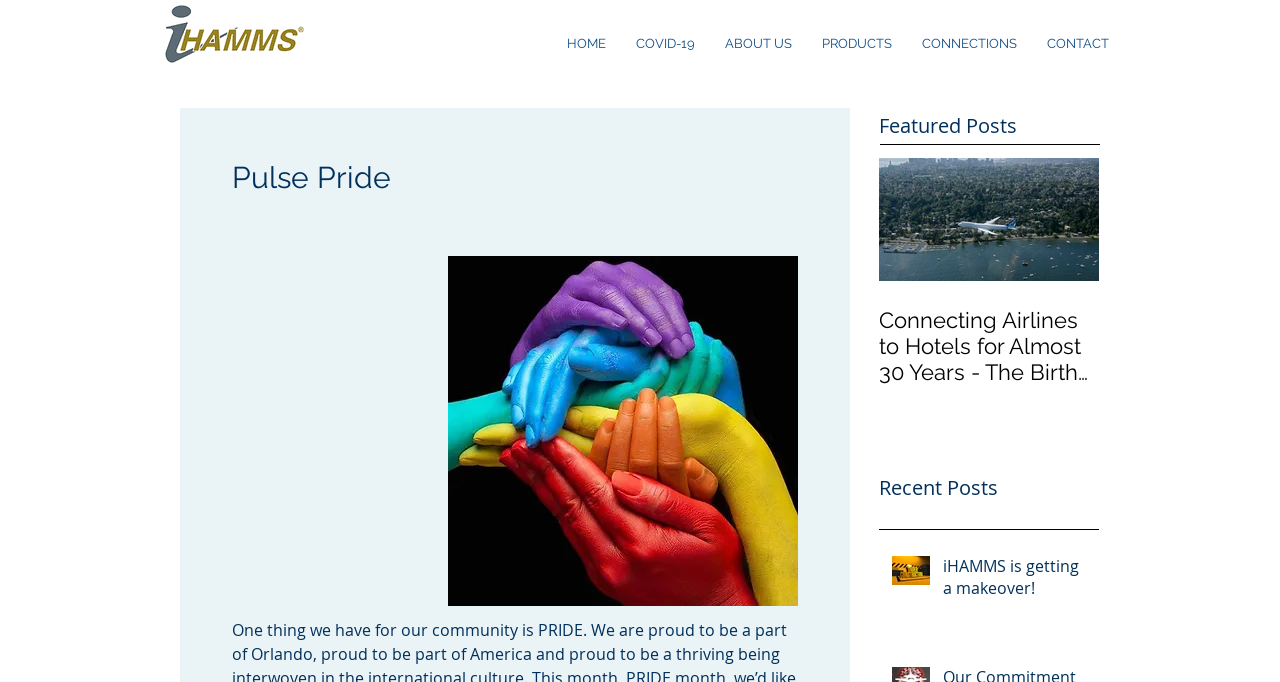Please determine the bounding box coordinates of the element to click in order to execute the following instruction: "View the article 'iHAMMS is getting a makeover!' ". The coordinates should be four float numbers between 0 and 1, specified as [left, top, right, bottom].

[0.727, 0.796, 0.859, 0.926]